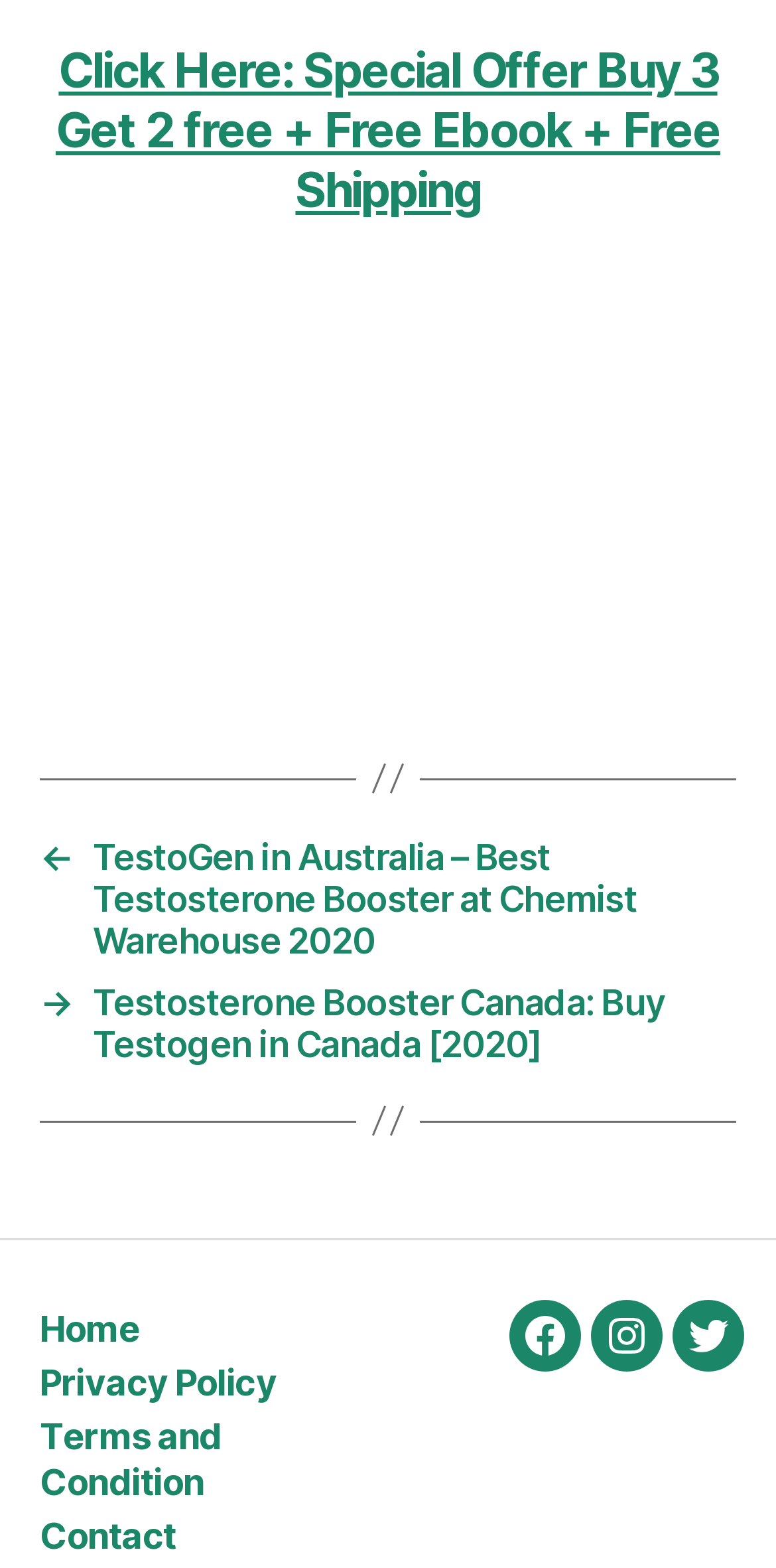What social media platforms are linked on the webpage?
Can you offer a detailed and complete answer to this question?

The webpage has a section labeled 'Social links' that contains links to Facebook, Instagram, and Twitter. This suggests that the website has a presence on these social media platforms and is providing users with a way to connect with them.